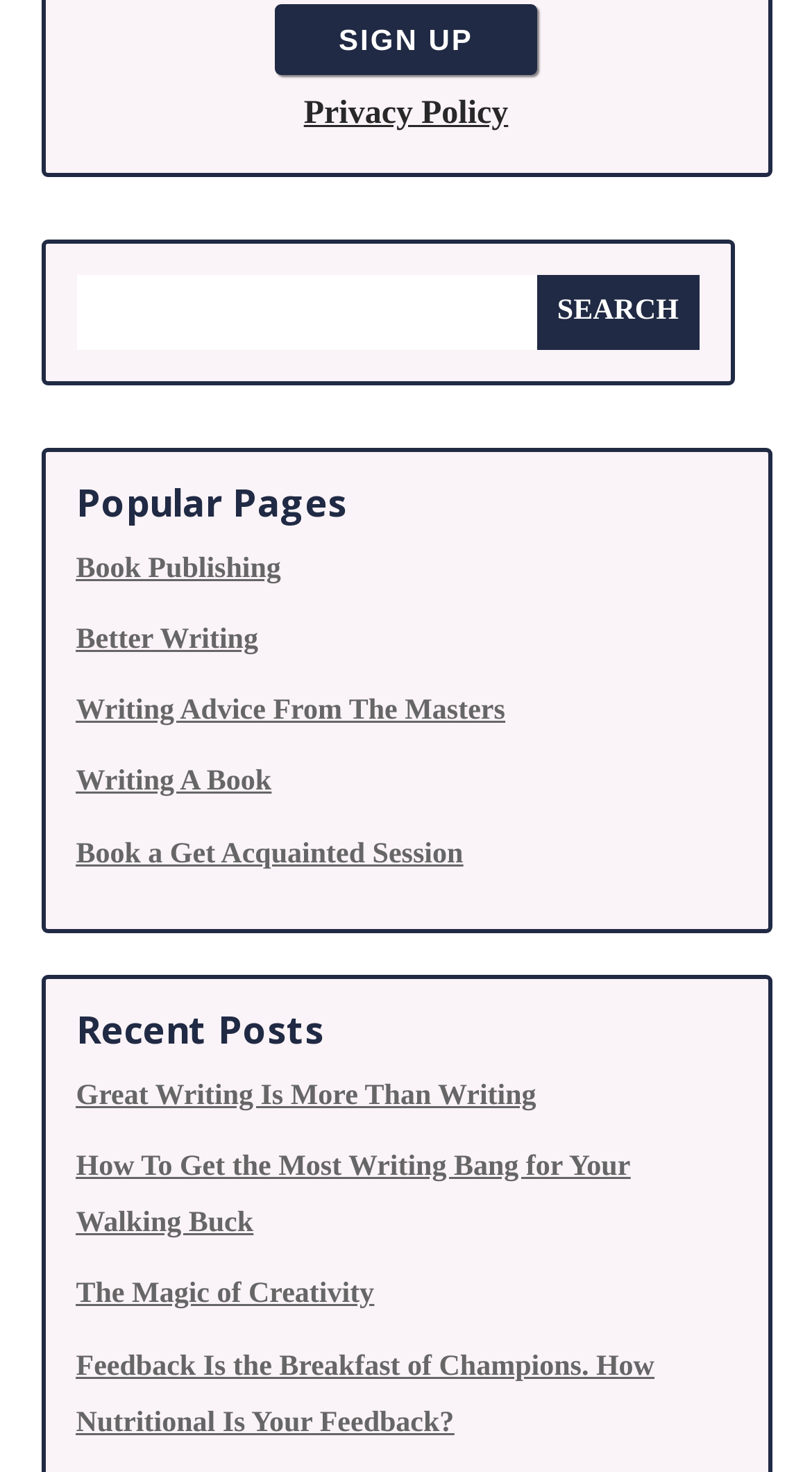Using the description "name="s"", locate and provide the bounding box of the UI element.

[0.094, 0.187, 0.66, 0.237]